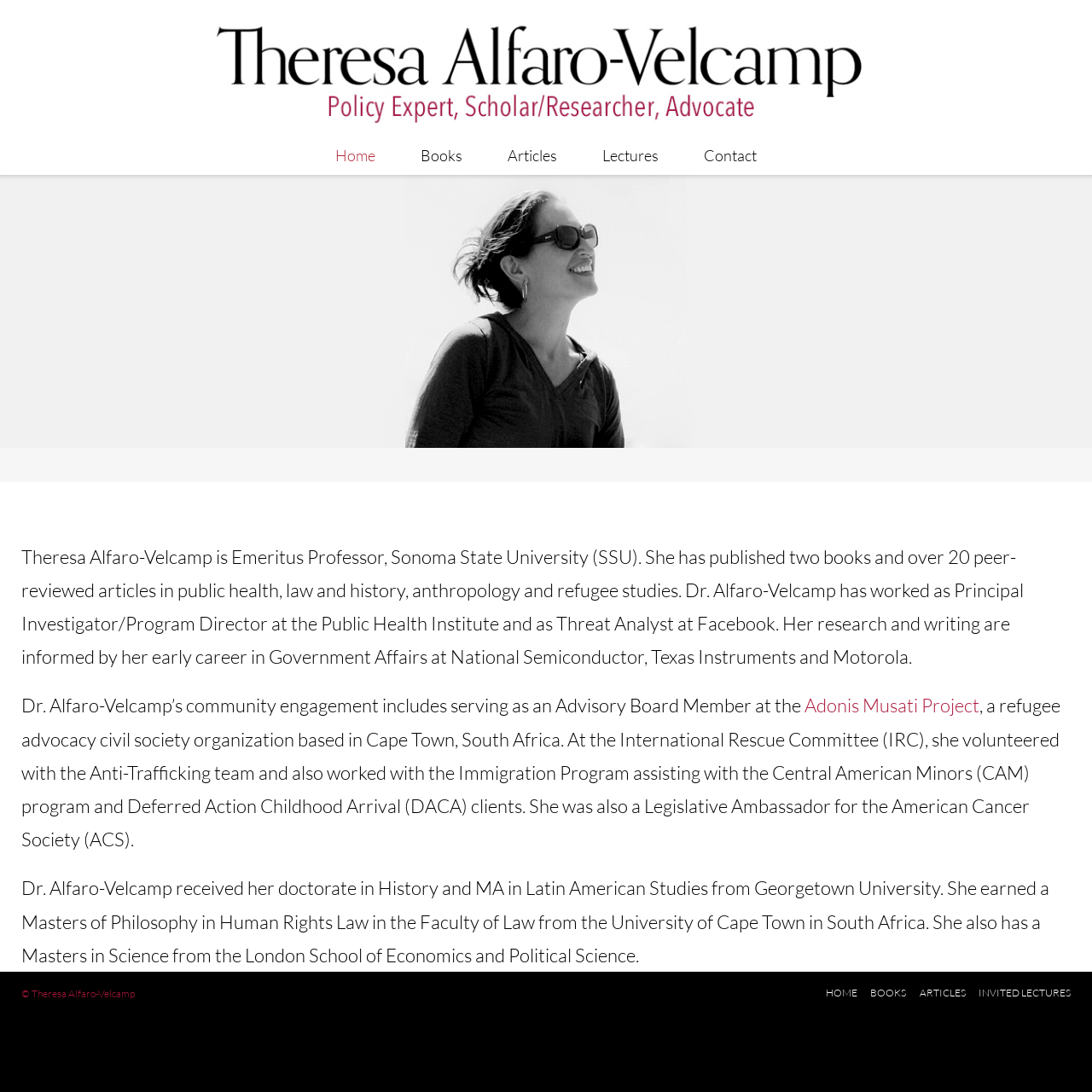What organization did Theresa Alfaro-Velcamp volunteer with?
Answer the question with as much detail as possible.

The webpage content mentions that Theresa Alfaro-Velcamp volunteered with the Anti-Trafficking team and also worked with the Immigration Program assisting with the Central American Minors (CAM) program and Deferred Action Childhood Arrival (DACA) clients at the International Rescue Committee (IRC).